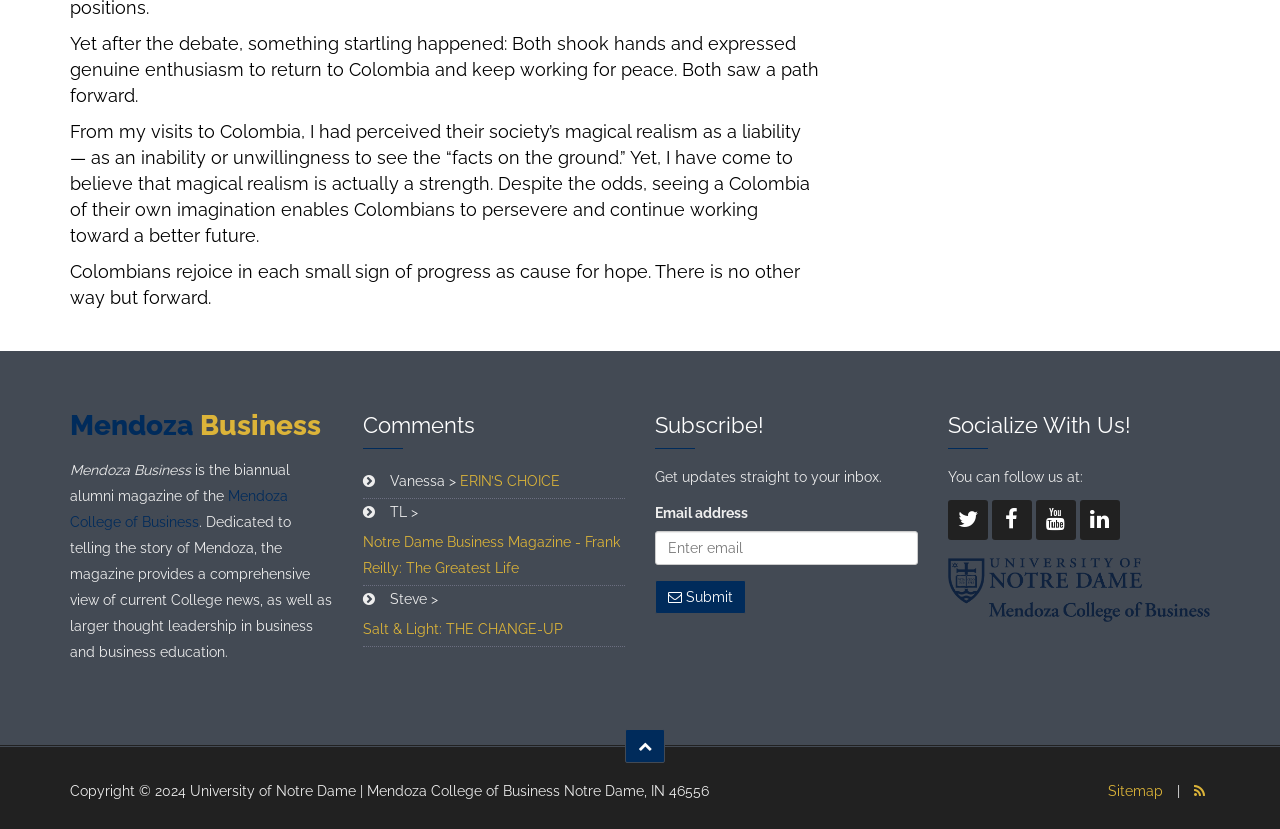Please mark the clickable region by giving the bounding box coordinates needed to complete this instruction: "Enter email address".

[0.512, 0.641, 0.717, 0.682]